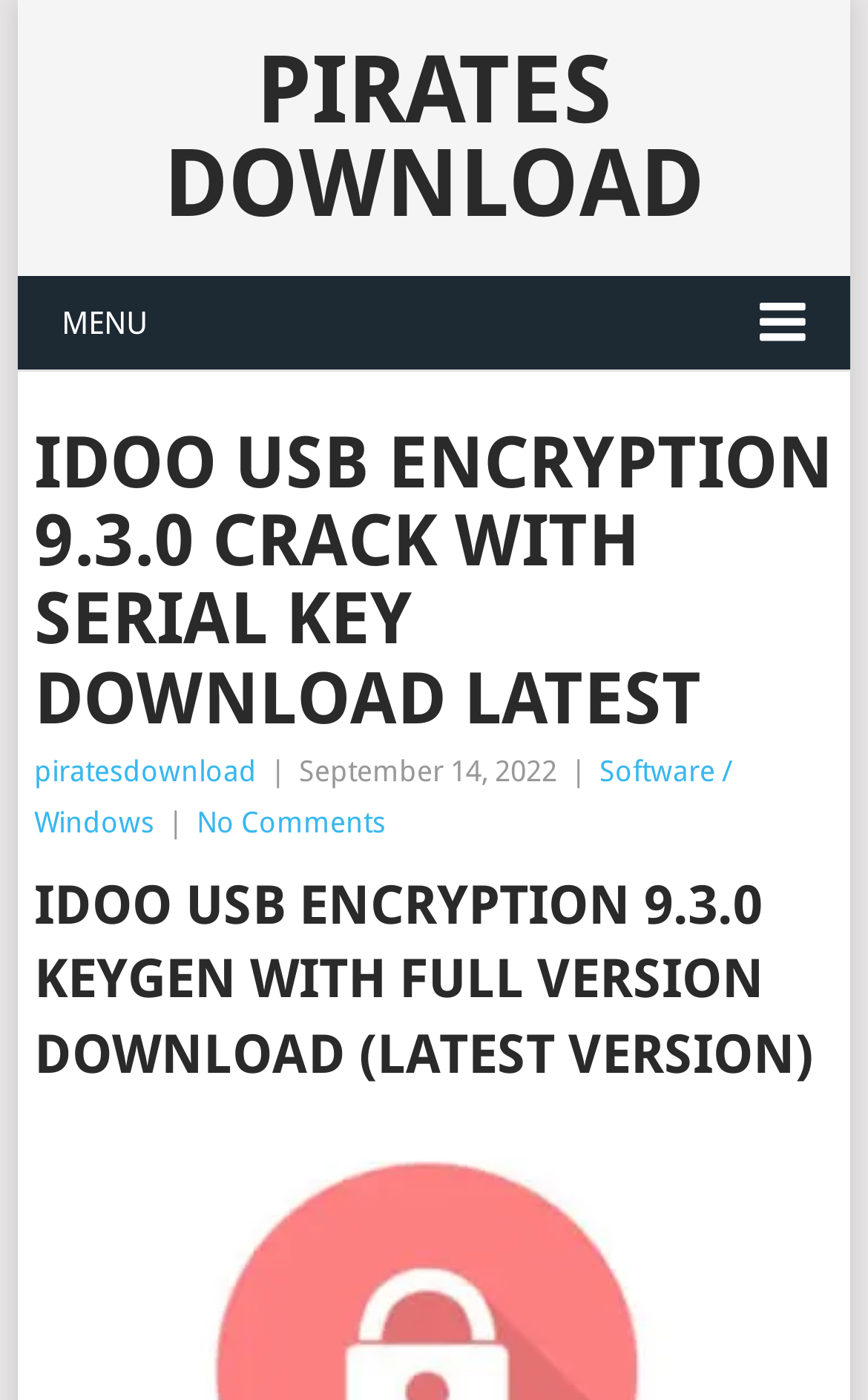What is the name of the software being discussed?
Look at the image and respond to the question as thoroughly as possible.

I determined the name of the software by looking at the header 'IDOO USB ENCRYPTION 9.3.0 CRACK WITH SERIAL KEY DOWNLOAD LATEST' and the heading 'IDOO USB ENCRYPTION 9.3.0 KEYGEN WITH FULL VERSION DOWNLOAD (LATEST VERSION)'.